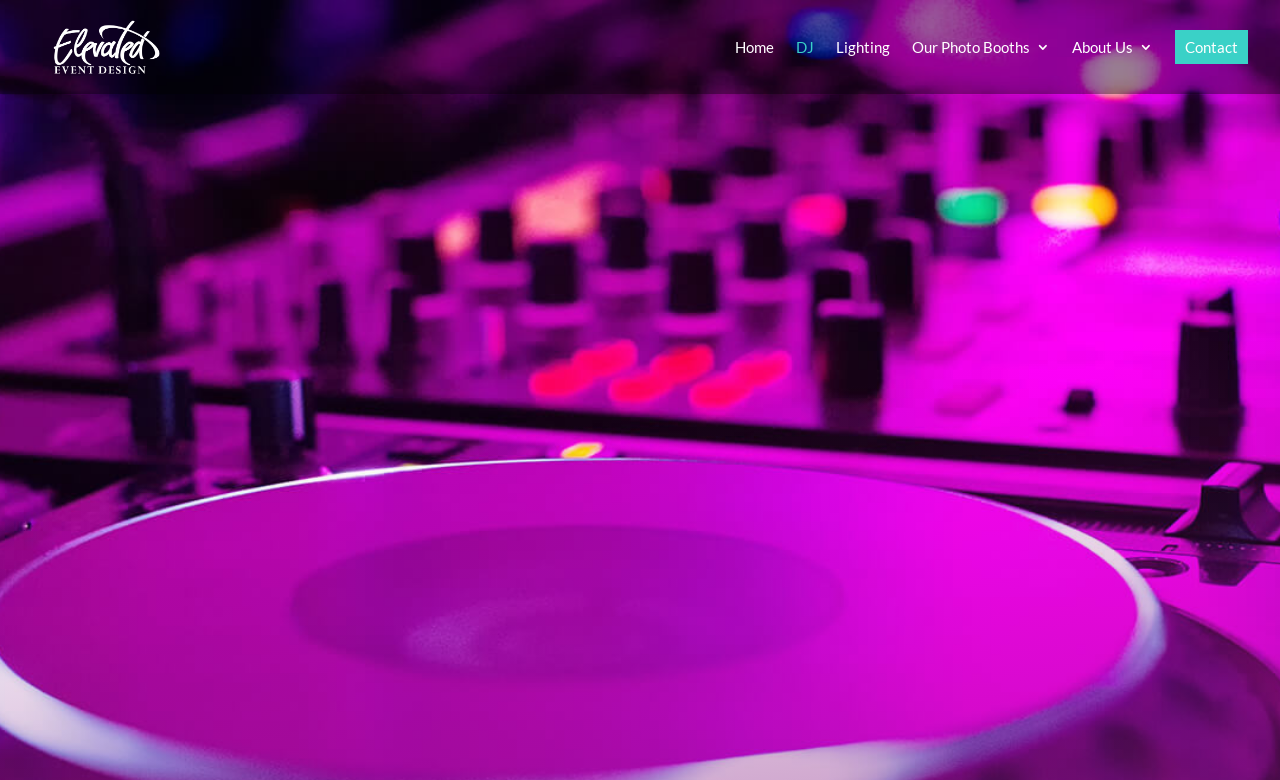Given the element description: "alt="Elevated Event Design"", predict the bounding box coordinates of this UI element. The coordinates must be four float numbers between 0 and 1, given as [left, top, right, bottom].

[0.023, 0.0, 0.143, 0.122]